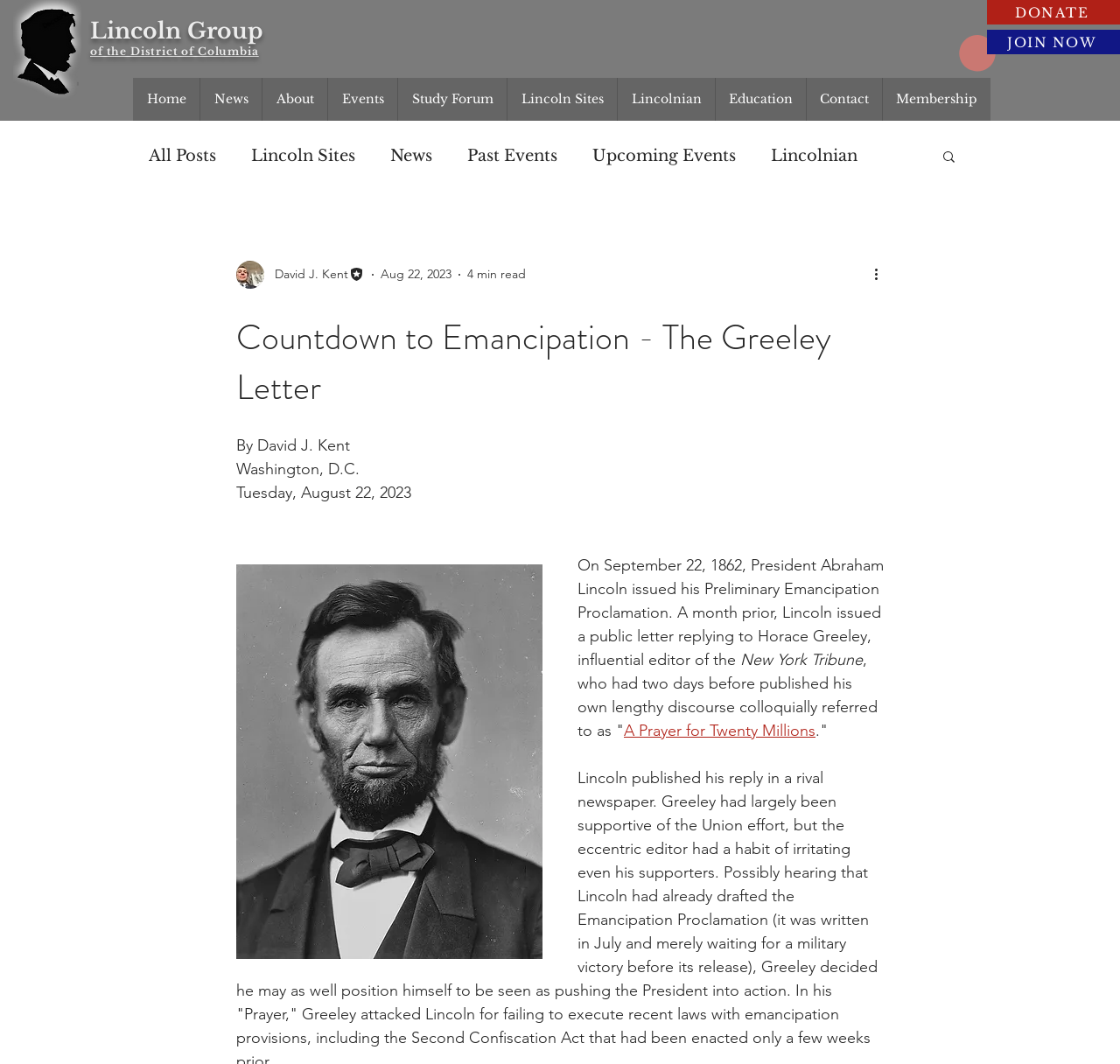Please identify the bounding box coordinates of the element I should click to complete this instruction: 'Click the 'DONATE' link'. The coordinates should be given as four float numbers between 0 and 1, like this: [left, top, right, bottom].

[0.881, 0.0, 1.0, 0.023]